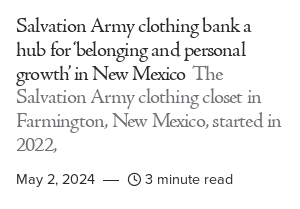Please answer the following question using a single word or phrase: 
What is the publication date of the article?

May 2, 2024